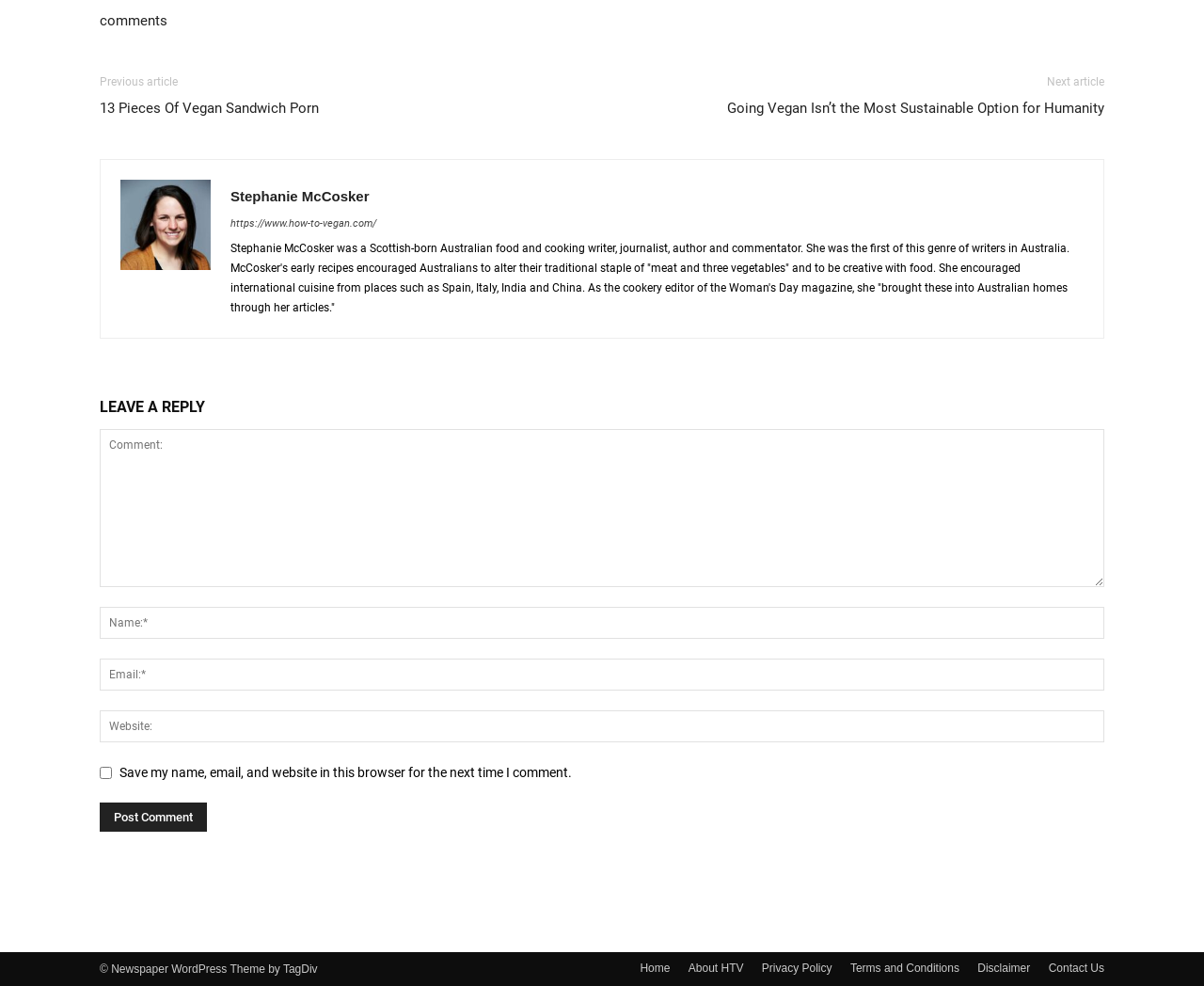Determine the bounding box coordinates of the clickable element to complete this instruction: "Leave a reply". Provide the coordinates in the format of four float numbers between 0 and 1, [left, top, right, bottom].

[0.083, 0.399, 0.917, 0.428]